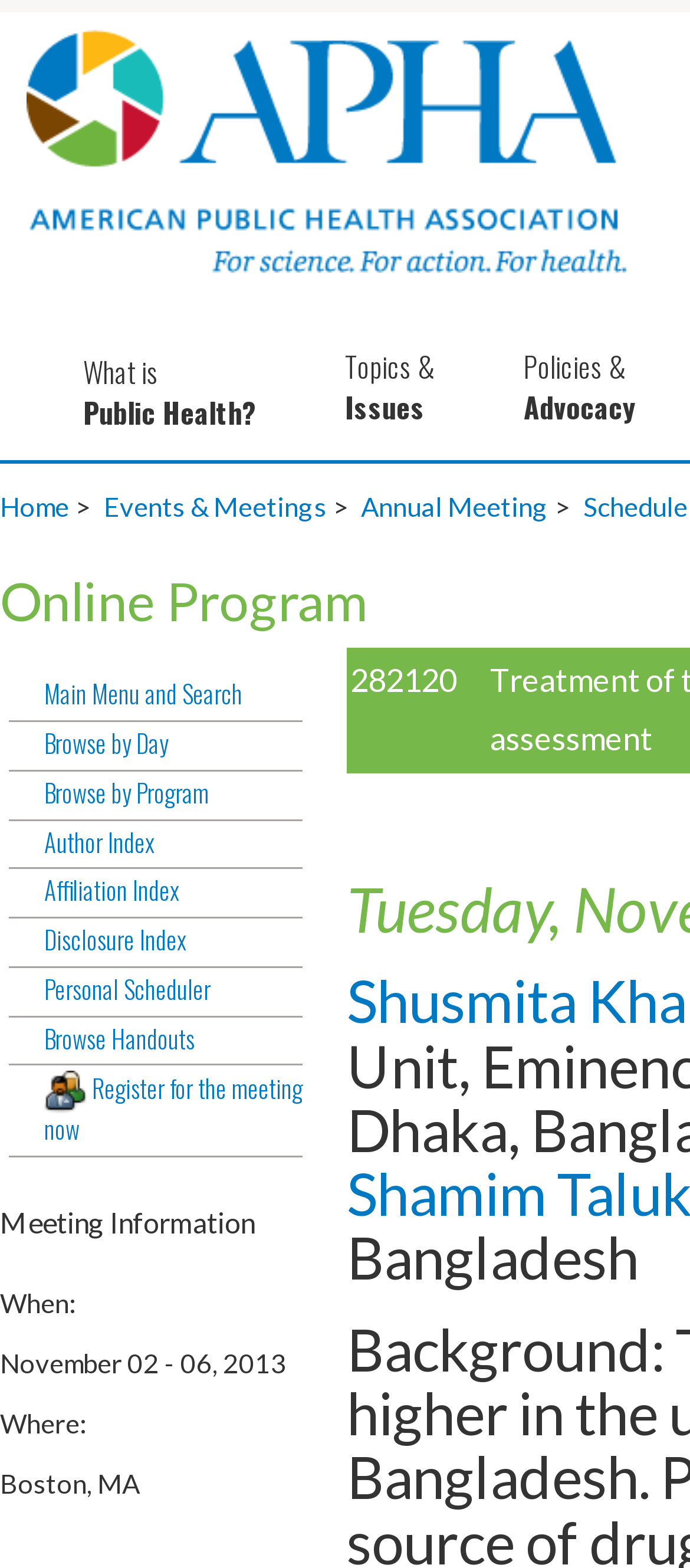Please give a one-word or short phrase response to the following question: 
How many links are available under 'Main Menu and Search'?

7